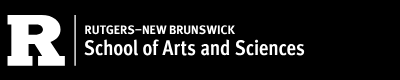Provide an in-depth description of the image you see.

The image features the logo of Rutgers University, specifically representing the School of Arts and Sciences at Rutgers-New Brunswick. The design prominently displays the letter "R" in a bold, stylized format alongside the institution's name, emphasizing its academic identity and commitment to education. The logo's clean lines and modern aesthetic reflect the university's values of innovation and excellence in scholarship. This visual element serves as a crucial aspect of the university's branding, contributing to a cohesive identity within the wider educational landscape.